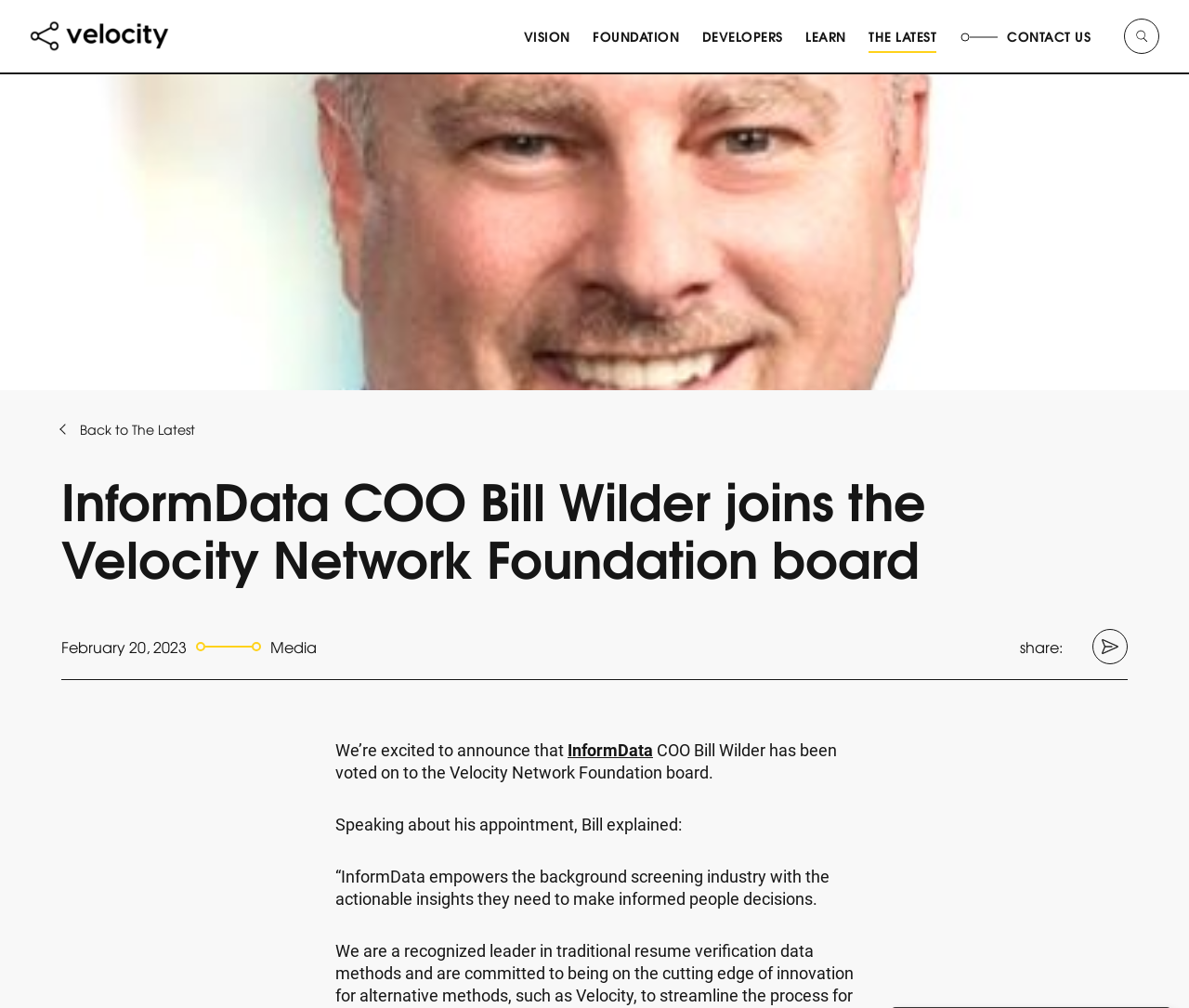Answer the question below with a single word or a brief phrase: 
What is the date of the announcement?

February 20, 2023